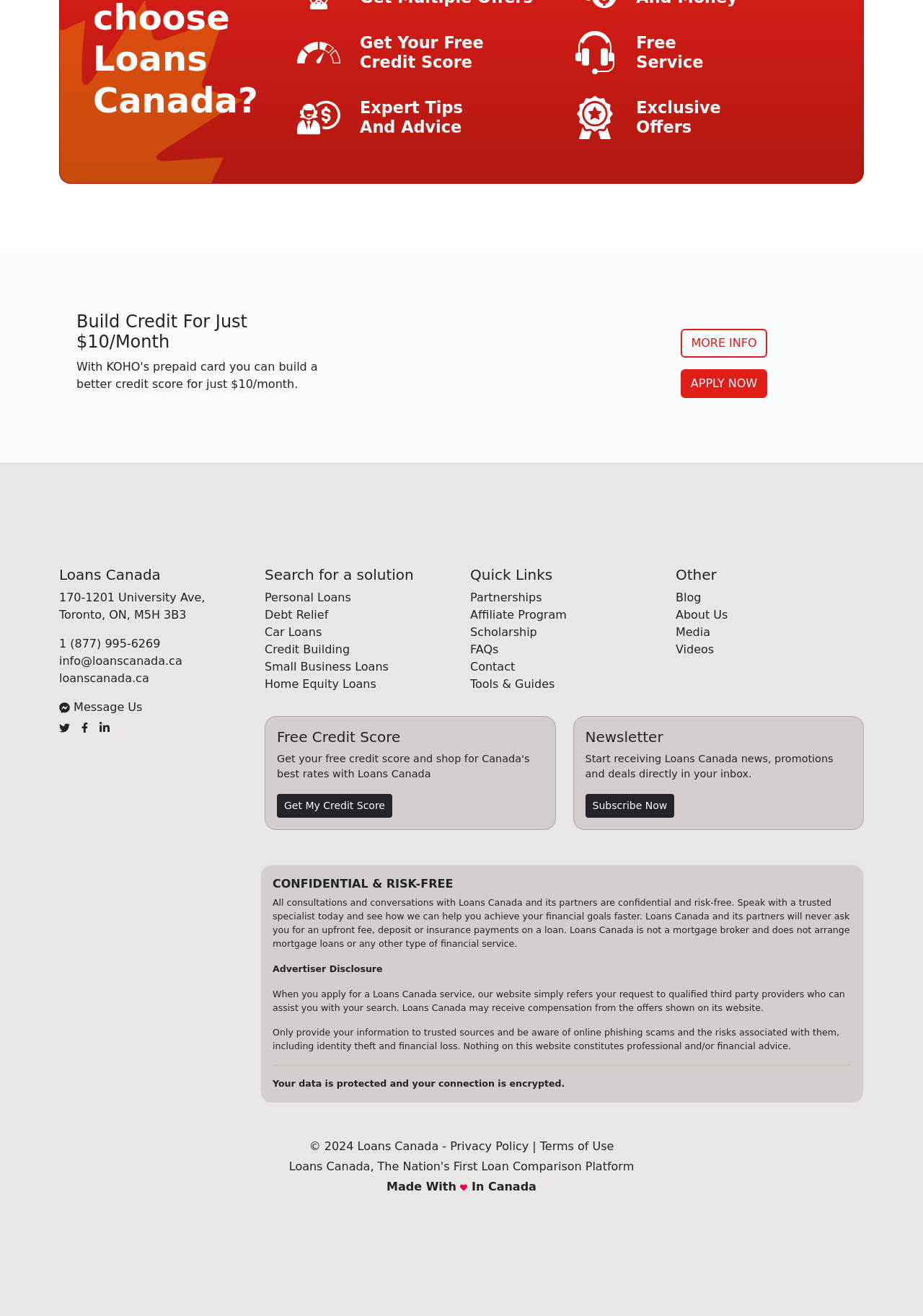Determine the bounding box of the UI component based on this description: "Media". The bounding box coordinates should be four float values between 0 and 1, i.e., [left, top, right, bottom].

[0.732, 0.475, 0.77, 0.485]